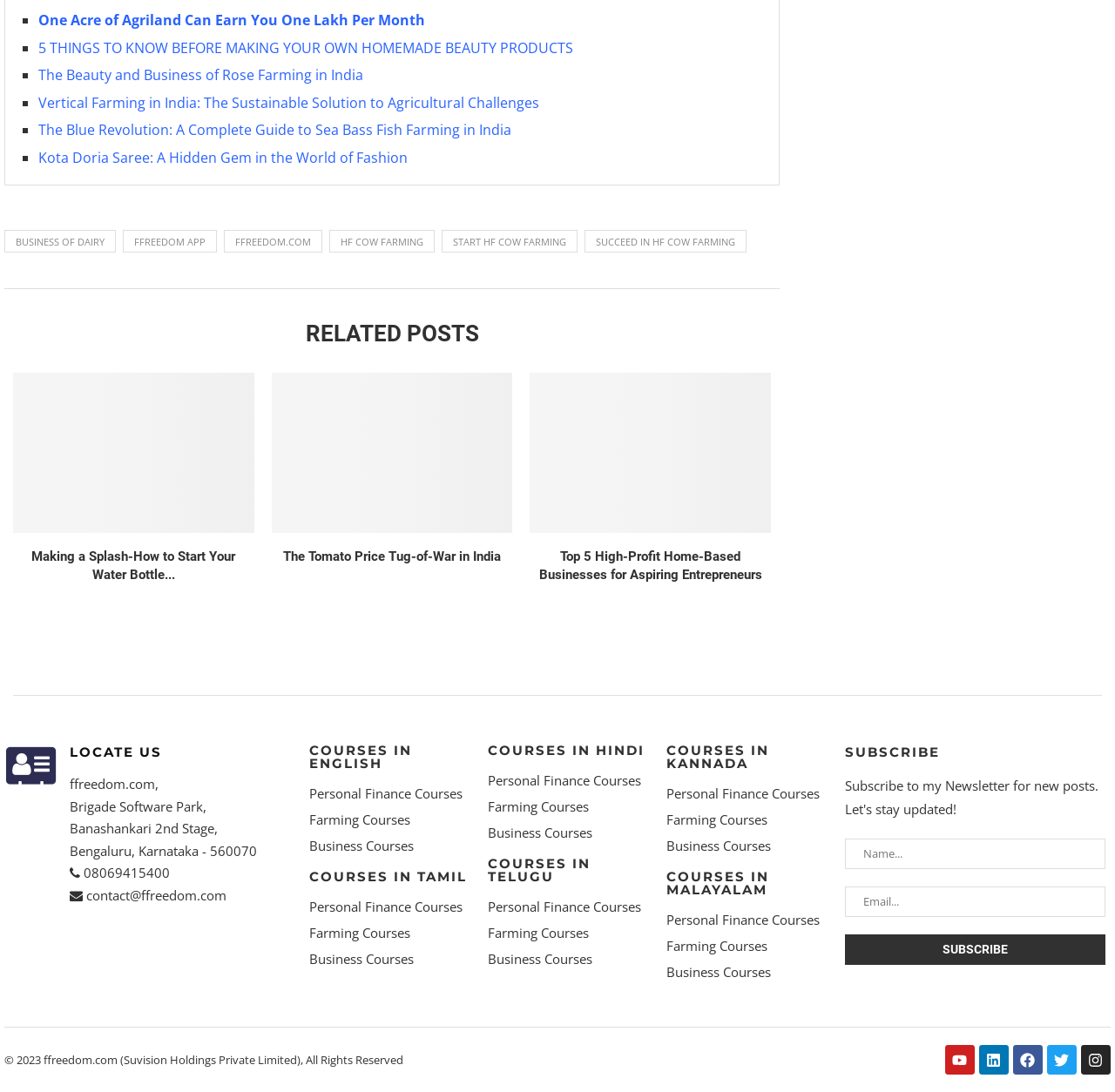Please identify the bounding box coordinates for the region that you need to click to follow this instruction: "Click on 'Youtube'".

[0.848, 0.957, 0.874, 0.984]